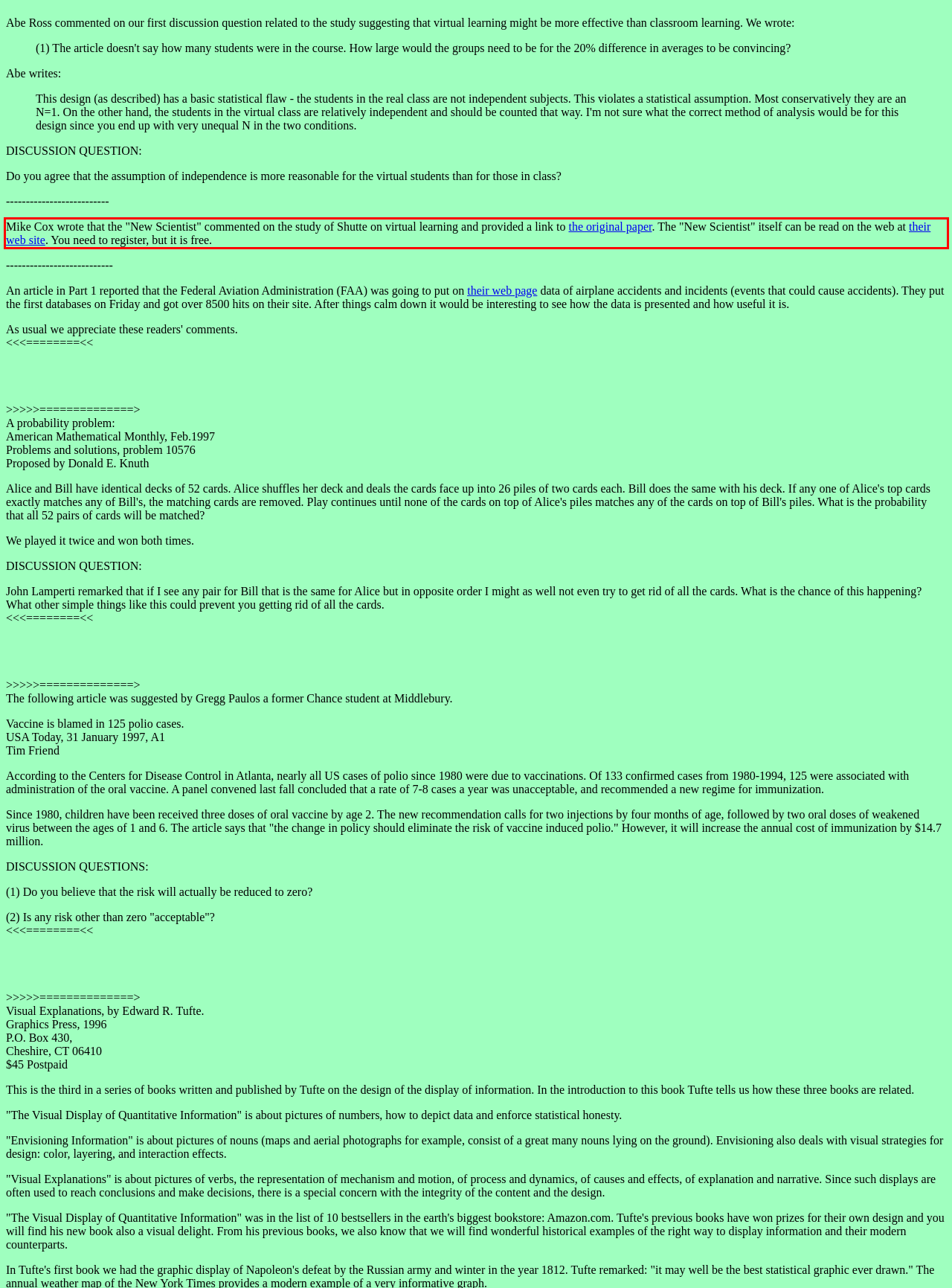There is a UI element on the webpage screenshot marked by a red bounding box. Extract and generate the text content from within this red box.

Mike Cox wrote that the "New Scientist" commented on the study of Shutte on virtual learning and provided a link to the original paper. The "New Scientist" itself can be read on the web at their web site. You need to register, but it is free.